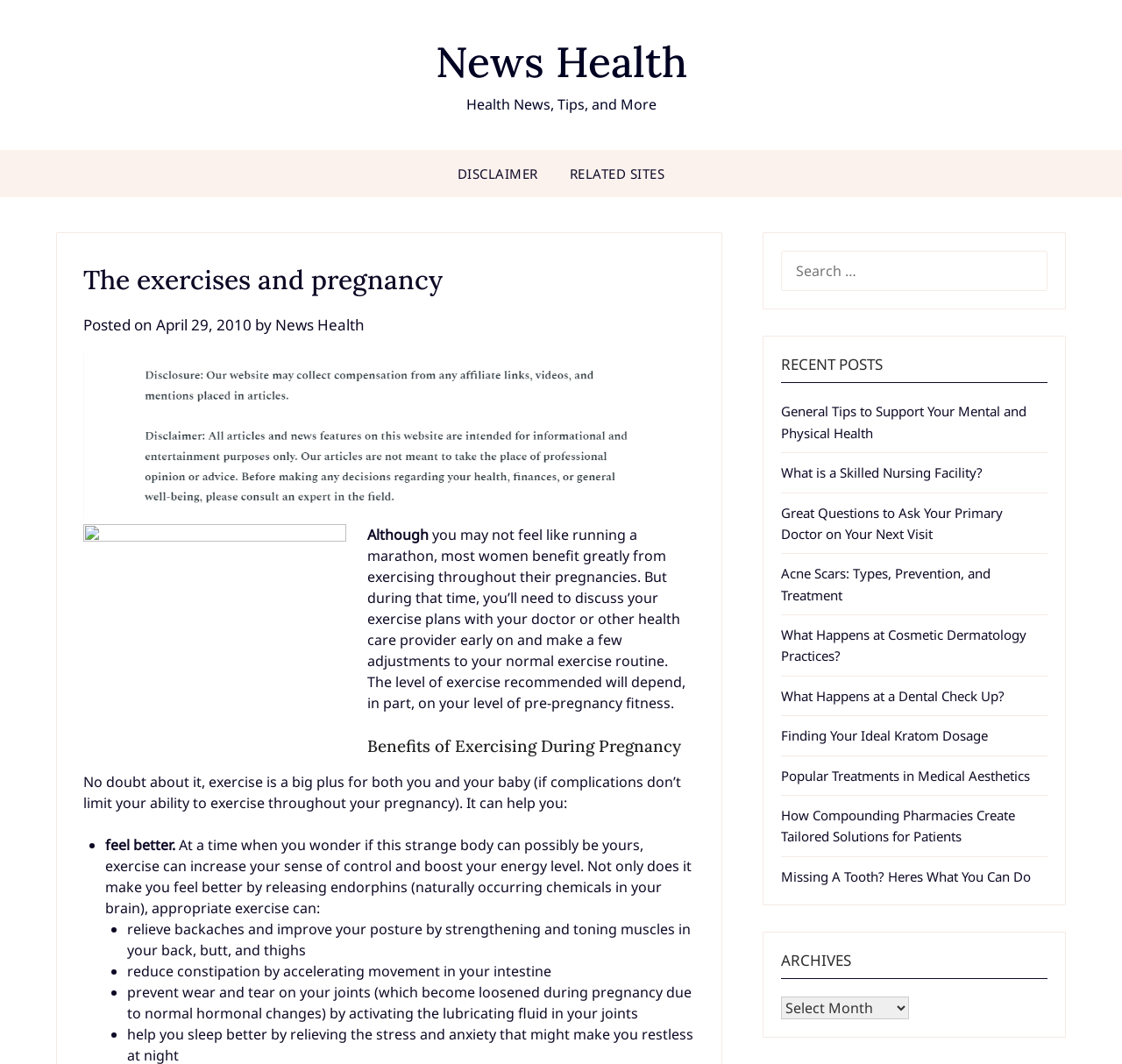Refer to the image and provide an in-depth answer to the question: 
What is the purpose of exercising during pregnancy?

The purpose of exercising during pregnancy can be determined by reading the static text 'It can help you: feel better.' which indicates that one of the benefits of exercising during pregnancy is to feel better.